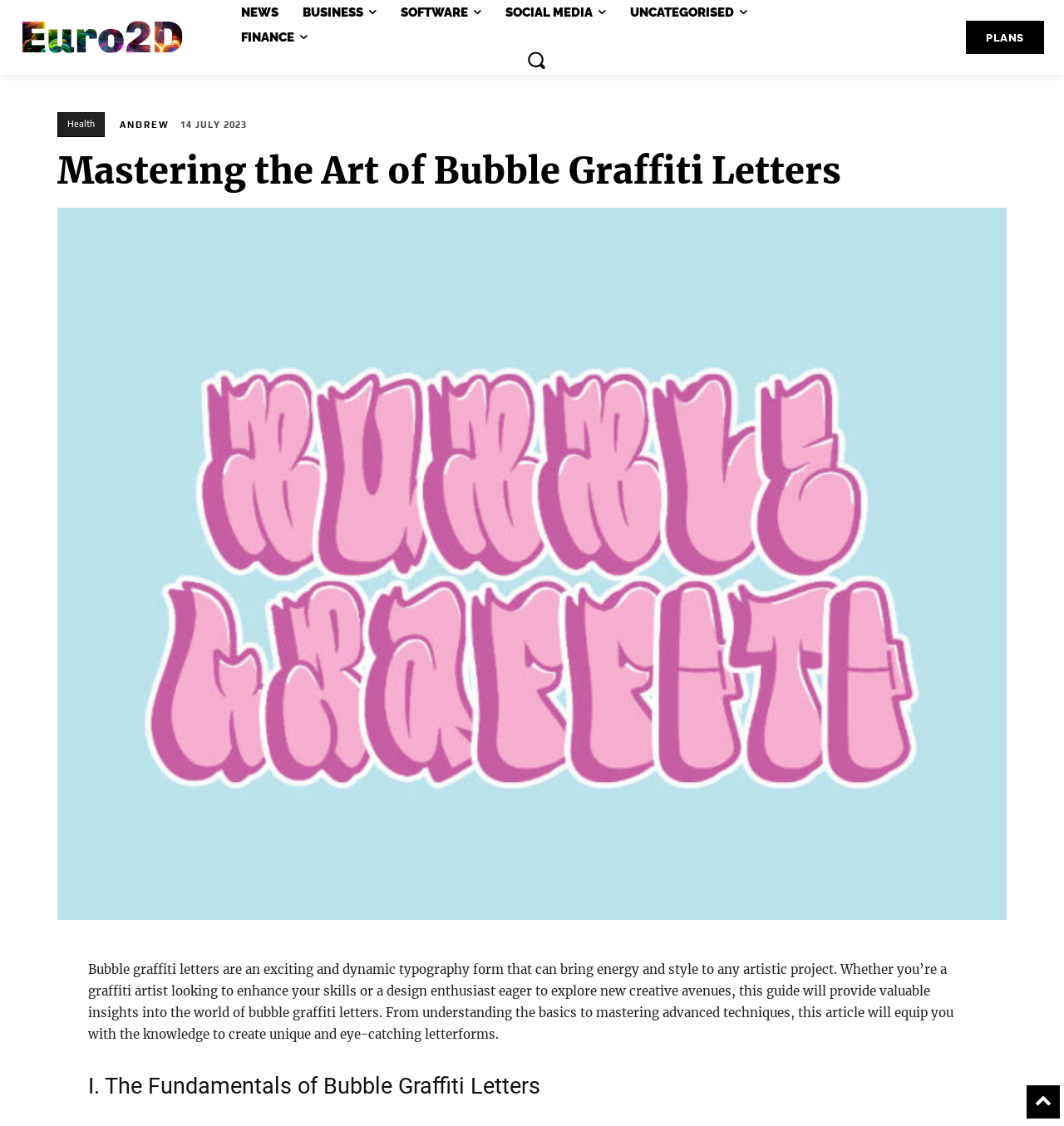Please find the bounding box coordinates of the element that must be clicked to perform the given instruction: "search for something". The coordinates should be four float numbers from 0 to 1, i.e., [left, top, right, bottom].

[0.495, 0.044, 0.513, 0.062]